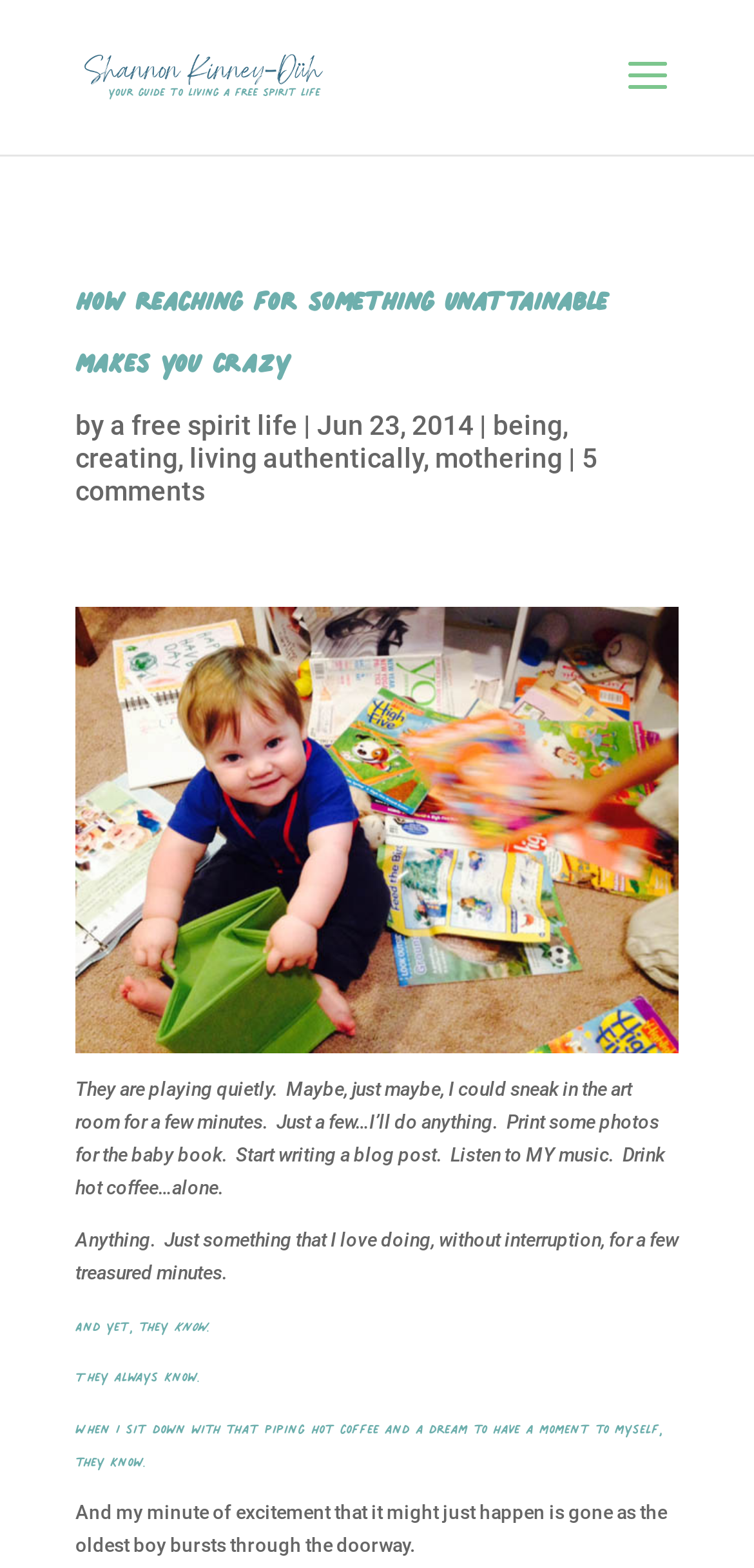Based on the image, give a detailed response to the question: What is the date of the article?

The date of the article can be found by looking at the StaticText element with the text 'Jun 23, 2014' which is located below the author's name and the title of the article.